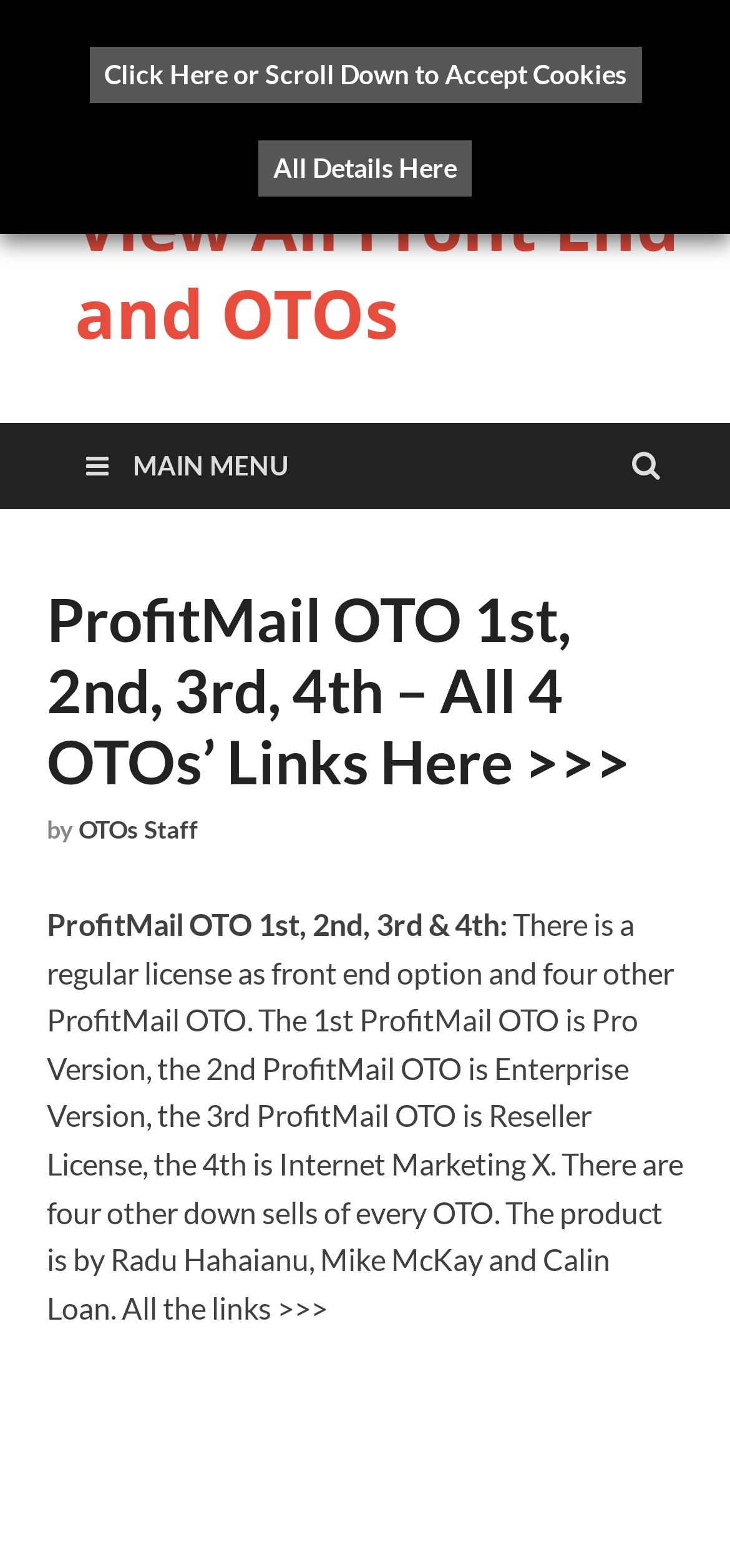Identify the bounding box of the HTML element described here: "OTOs Staff". Provide the coordinates as four float numbers between 0 and 1: [left, top, right, bottom].

[0.108, 0.519, 0.272, 0.539]